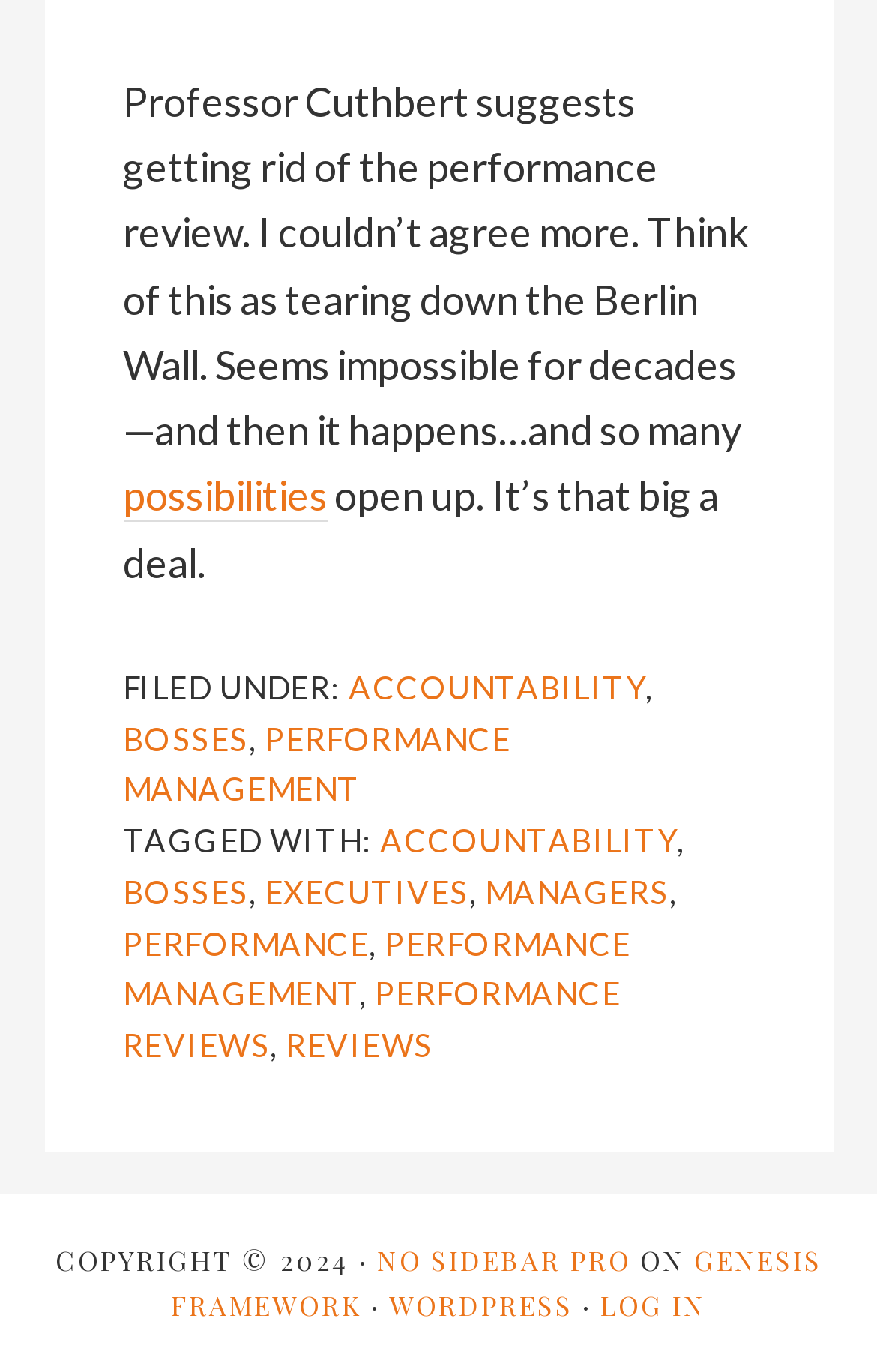Could you specify the bounding box coordinates for the clickable section to complete the following instruction: "Click on the link 'GENESIS FRAMEWORK'"?

[0.195, 0.906, 0.937, 0.964]